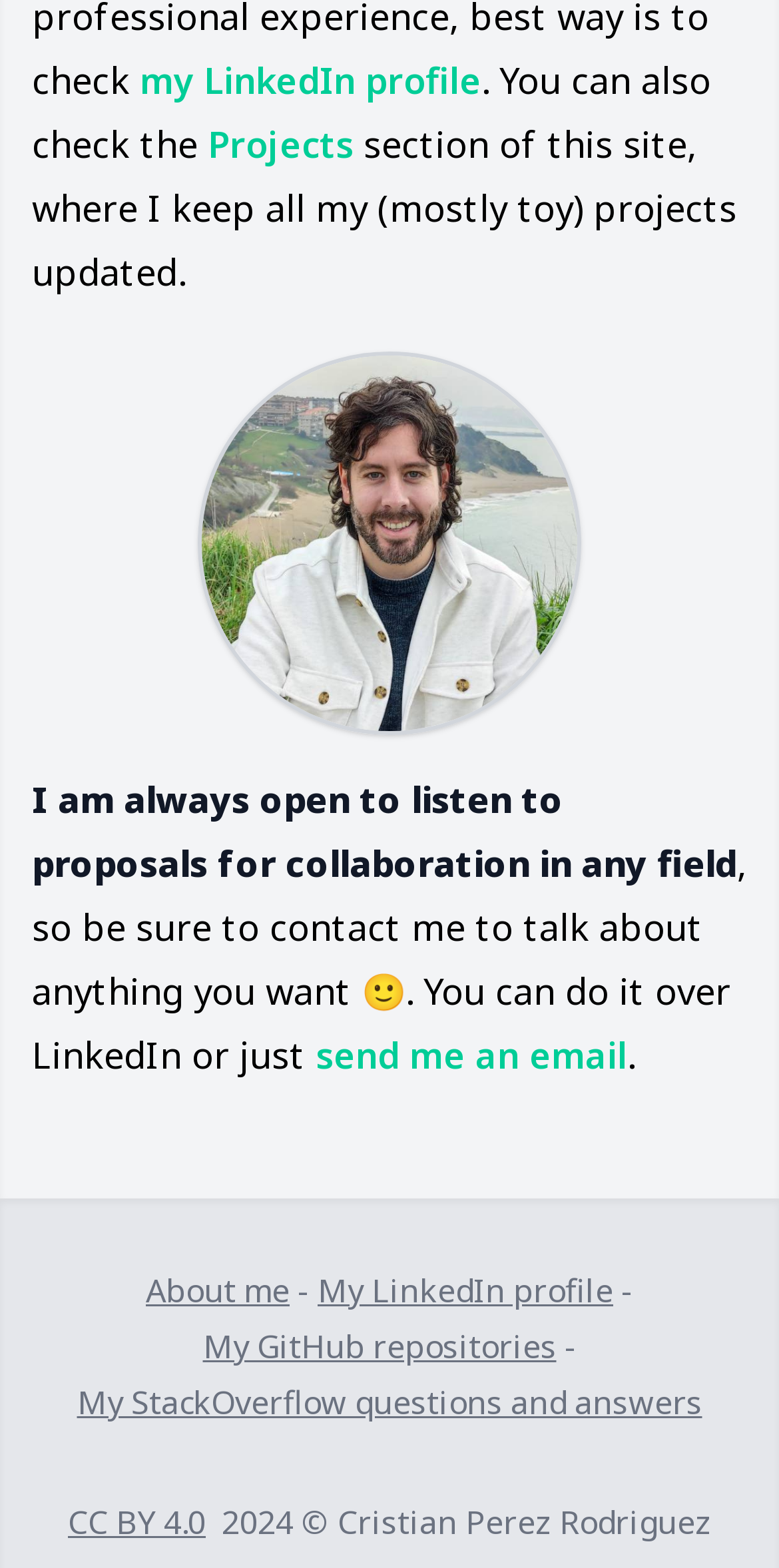Determine the bounding box coordinates of the region I should click to achieve the following instruction: "Explore the 'Institute'". Ensure the bounding box coordinates are four float numbers between 0 and 1, i.e., [left, top, right, bottom].

None